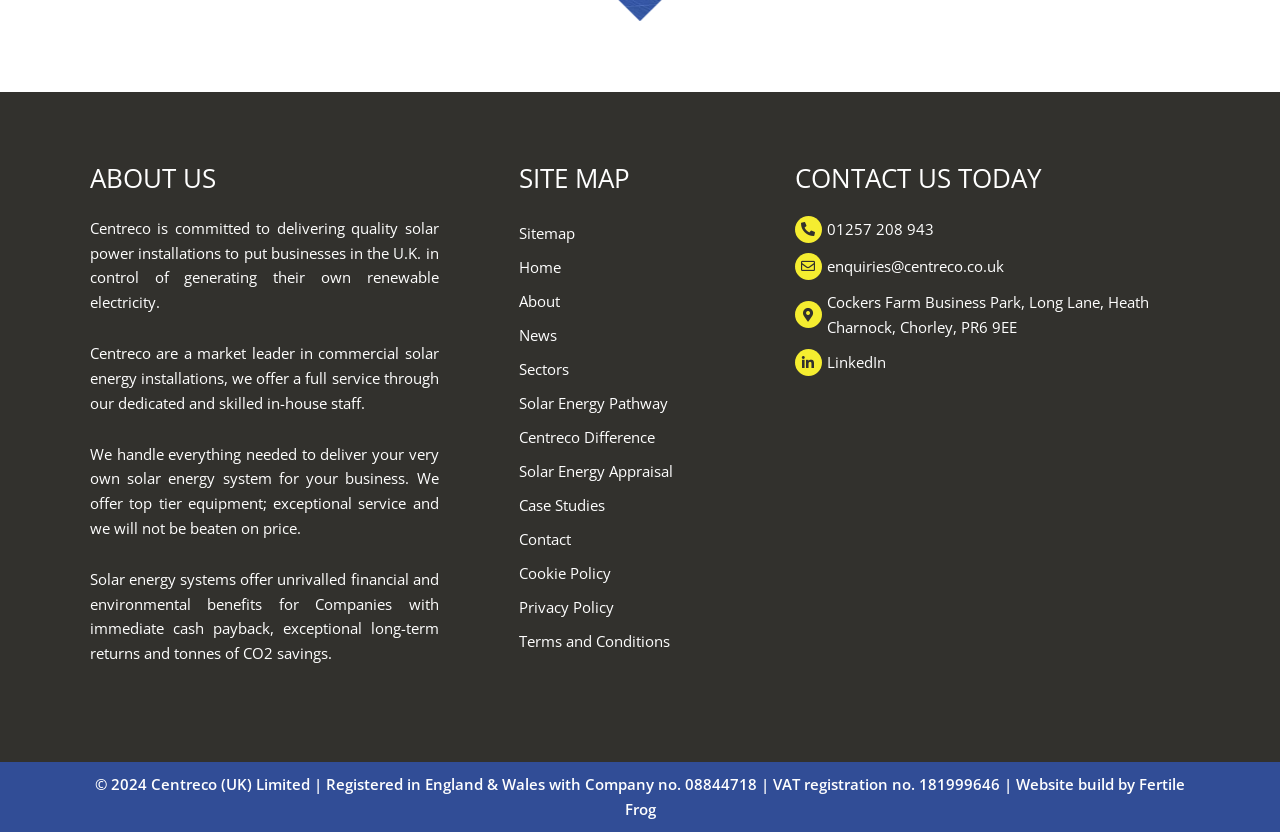Provide the bounding box coordinates of the HTML element described by the text: "01257 208 943". The coordinates should be in the format [left, top, right, bottom] with values between 0 and 1.

[0.621, 0.259, 0.914, 0.292]